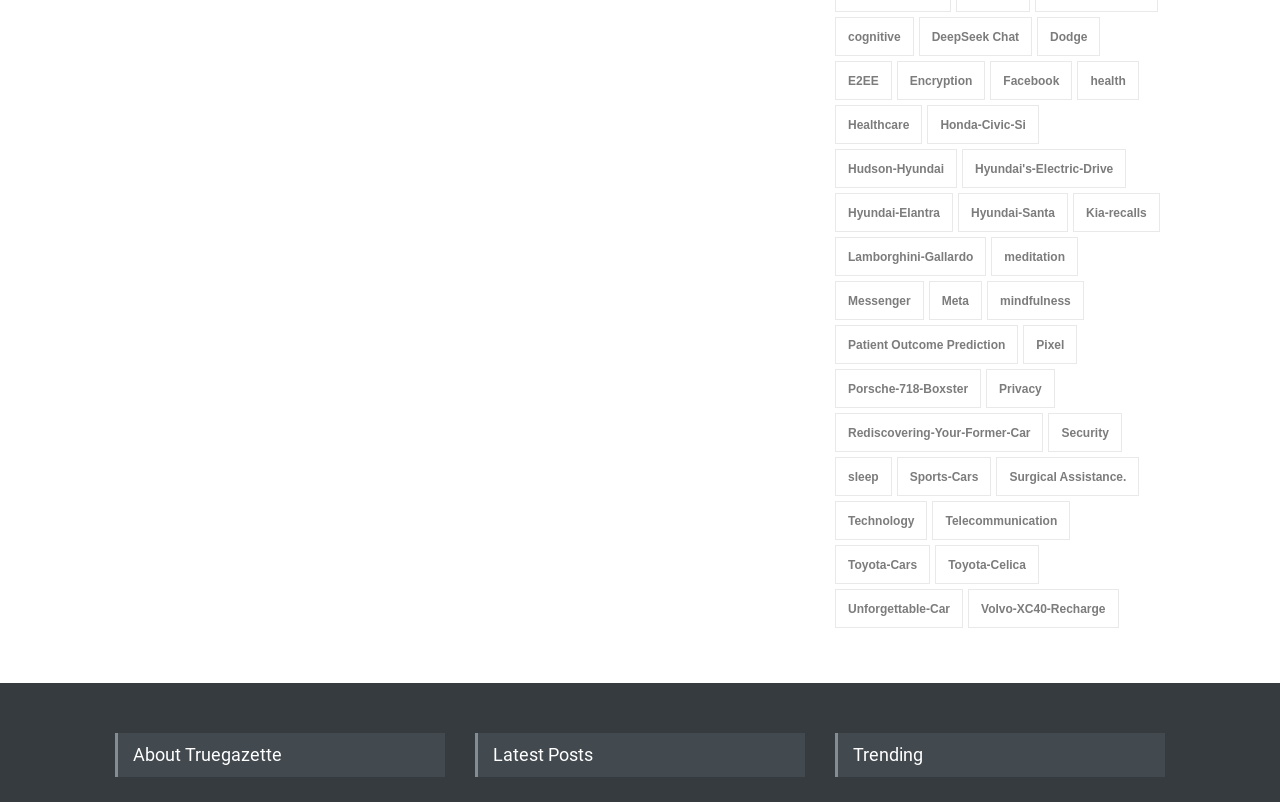For the given element description Patient Outcome Prediction, determine the bounding box coordinates of the UI element. The coordinates should follow the format (top-left x, top-left y, bottom-right x, bottom-right y) and be within the range of 0 to 1.

[0.652, 0.406, 0.796, 0.454]